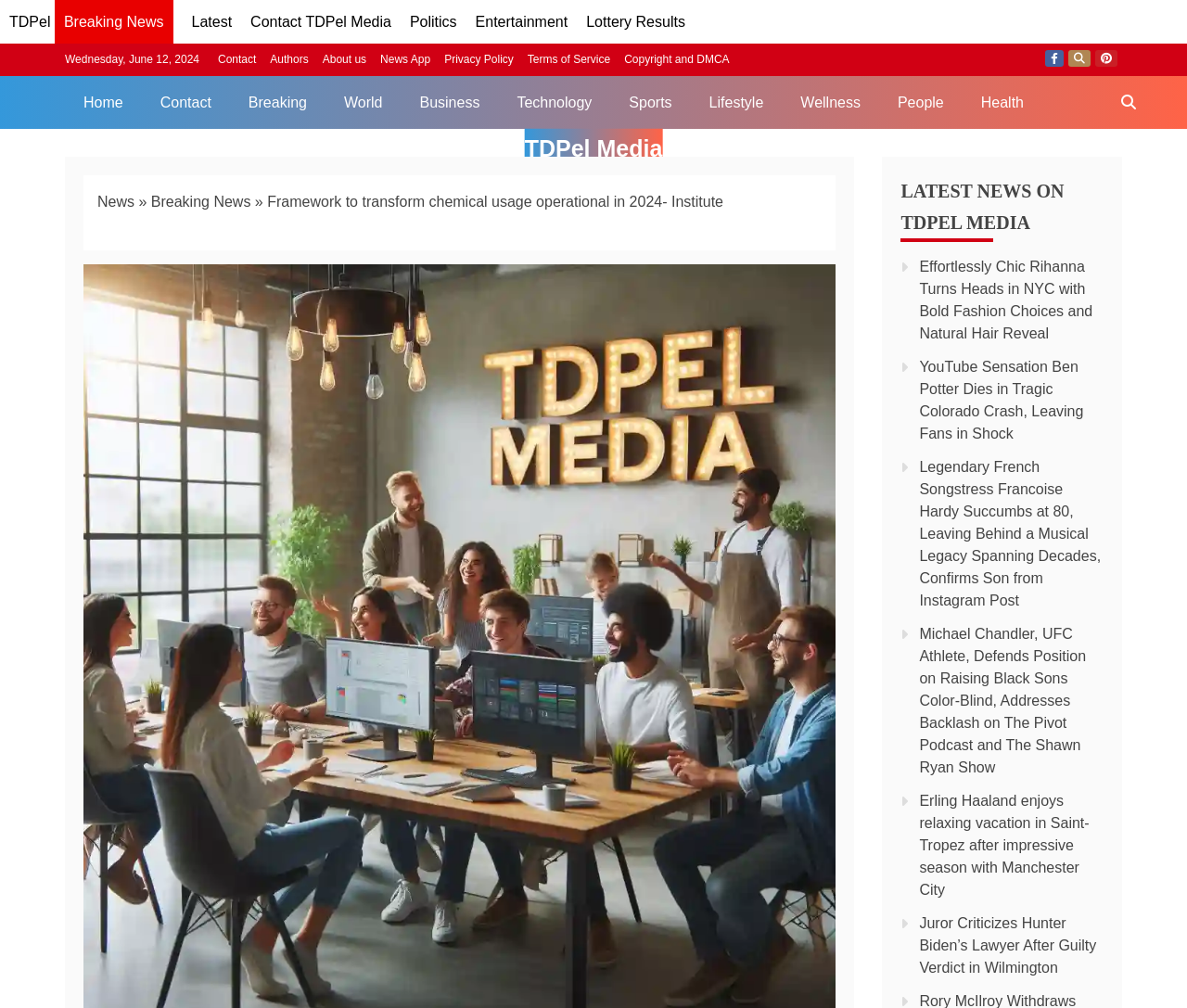What is the name of the institute mentioned in the news article?
Please respond to the question with a detailed and well-explained answer.

I found the name of the institute by looking at the text 'Framework to transform chemical usage operational in 2024- Institute' which is part of the navigation section. The full name of the institute is not explicitly stated, but based on the meta description, I inferred that the institute is the 'Institute of Chartered Chemists of Nigeria'.